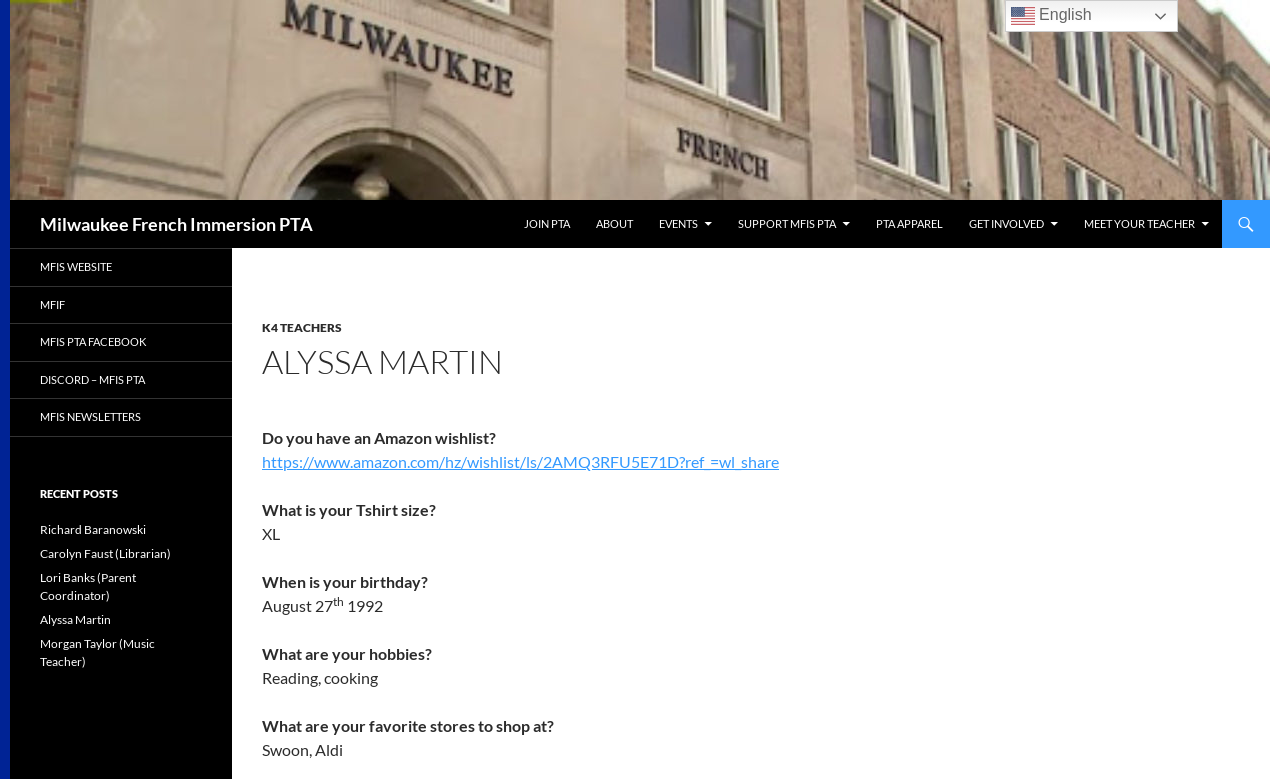Locate the bounding box coordinates of the area you need to click to fulfill this instruction: 'Visit the 'MFIS WEBSITE''. The coordinates must be in the form of four float numbers ranging from 0 to 1: [left, top, right, bottom].

[0.008, 0.32, 0.181, 0.366]